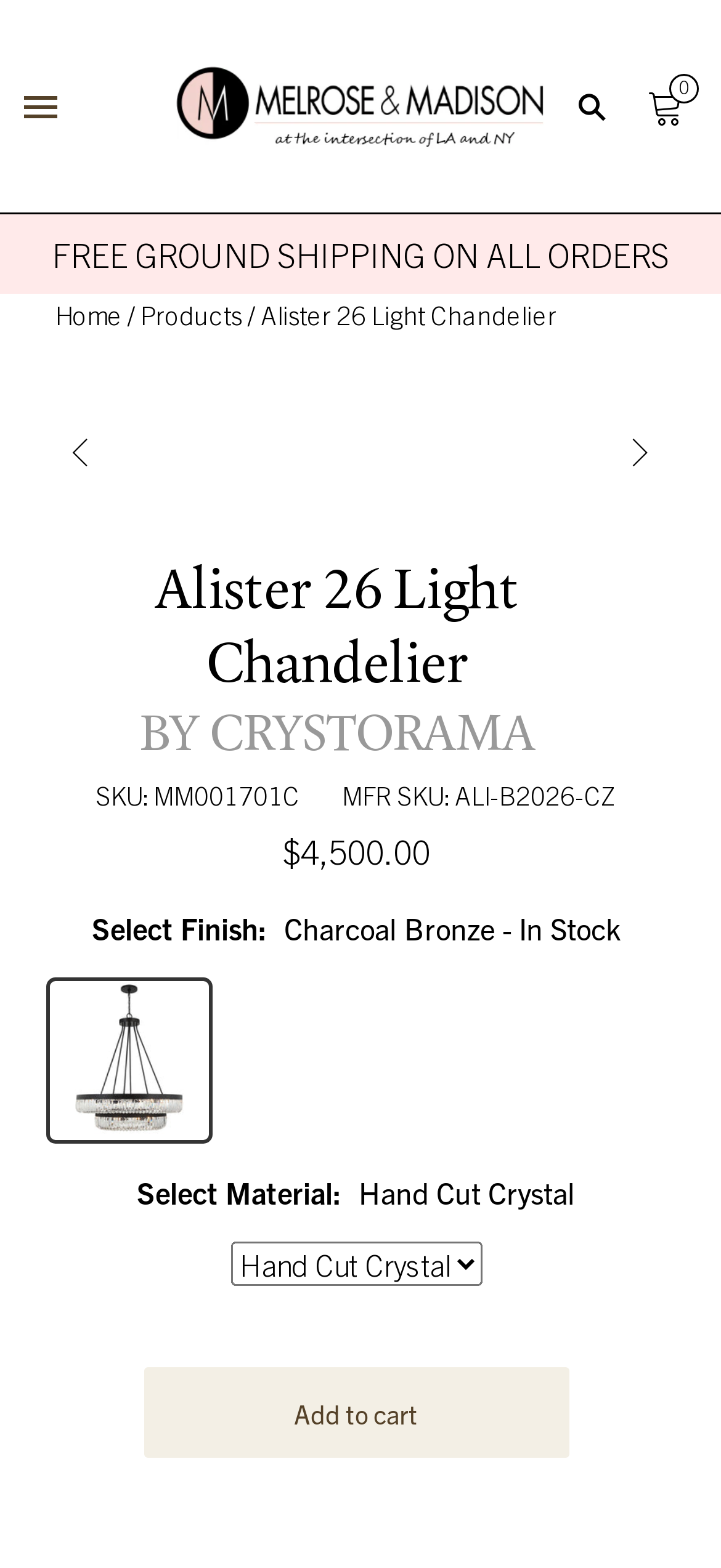Provide the bounding box coordinates of the HTML element this sentence describes: "aria-label="Menu Toggle"".

None